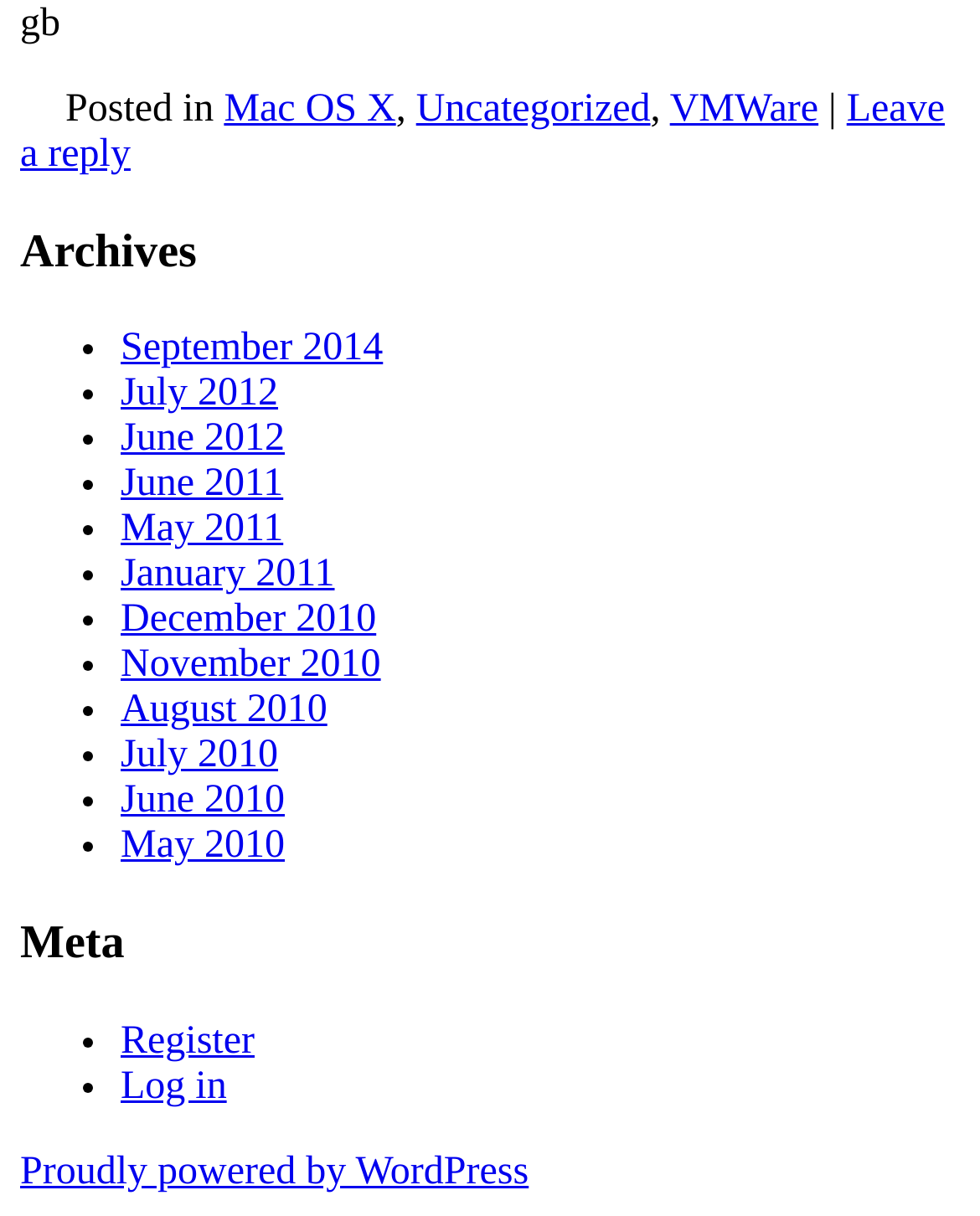What is the purpose of the 'Meta' section?
Answer the question with a thorough and detailed explanation.

I examined the 'Meta' section, which contains two links: 'Register' and 'Log in'. This suggests that the purpose of the 'Meta' section is to provide users with options to register or log in to the website.